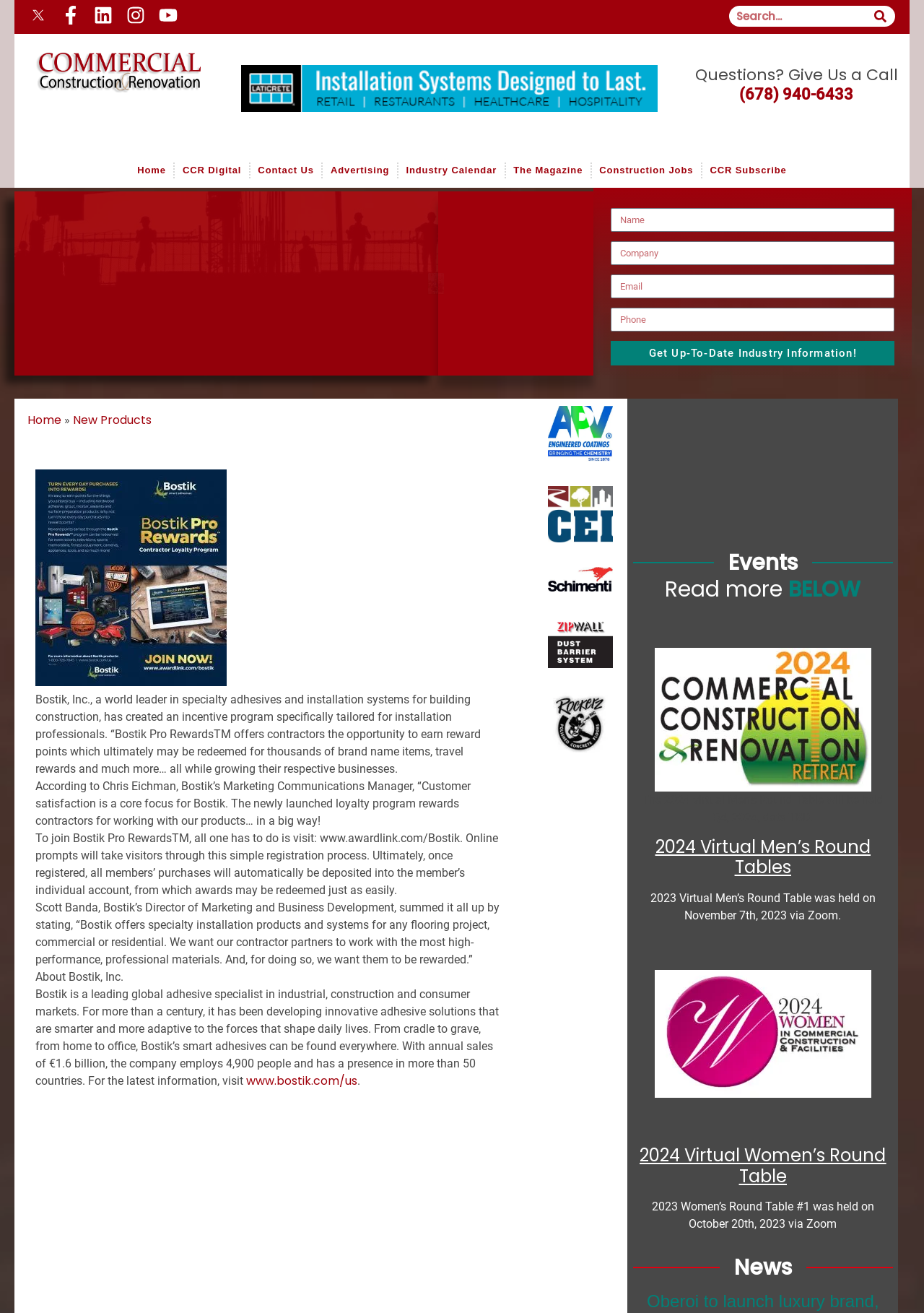How many social media links are there in the webpage?
Using the visual information, reply with a single word or short phrase.

5